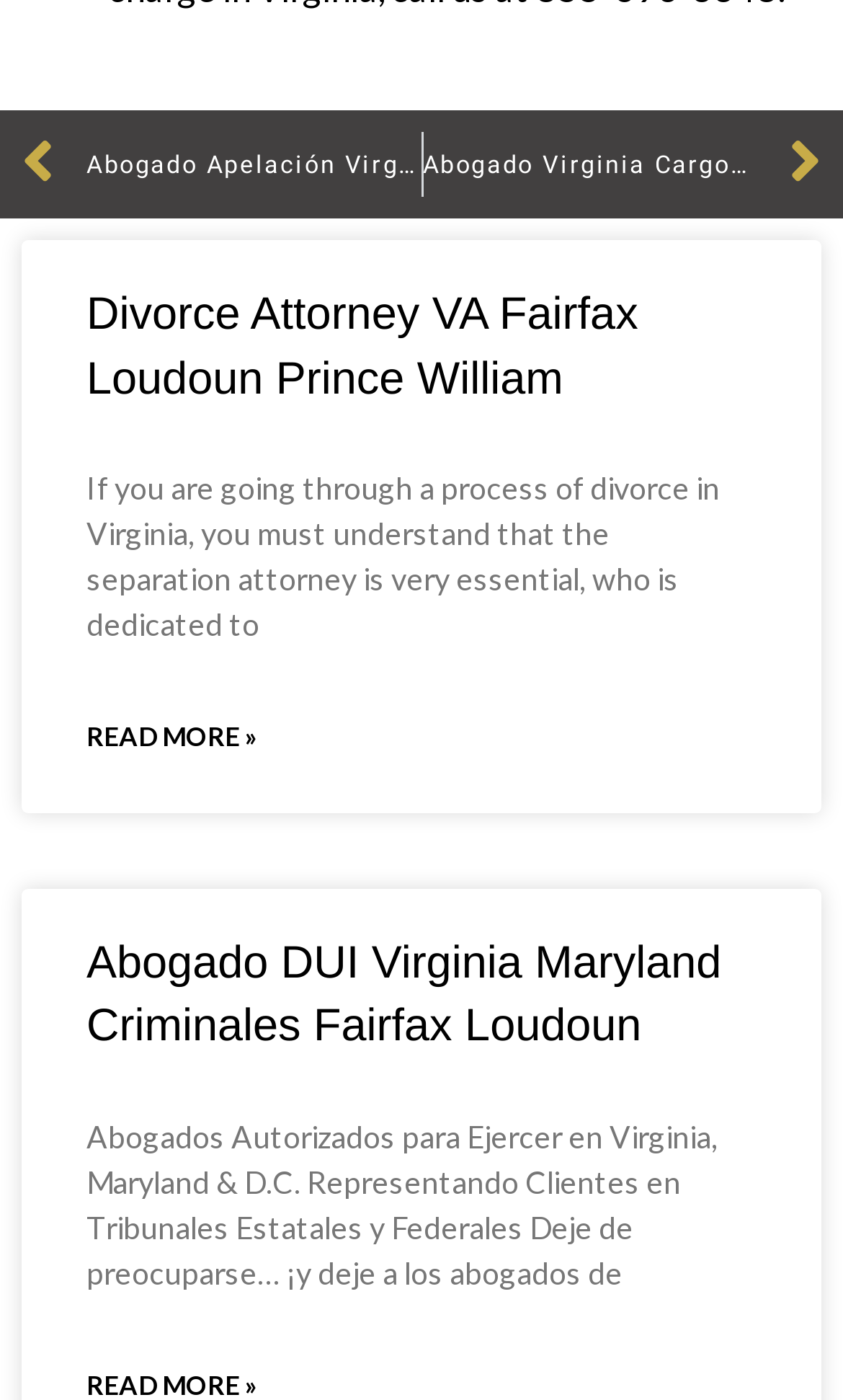Refer to the image and answer the question with as much detail as possible: What is the profession of the individuals mentioned in the article?

The article mentions 'separation attorney' and 'abogados' (which means attorneys in Spanish), suggesting that the profession of the individuals mentioned in the article is attorneys or lawyers.